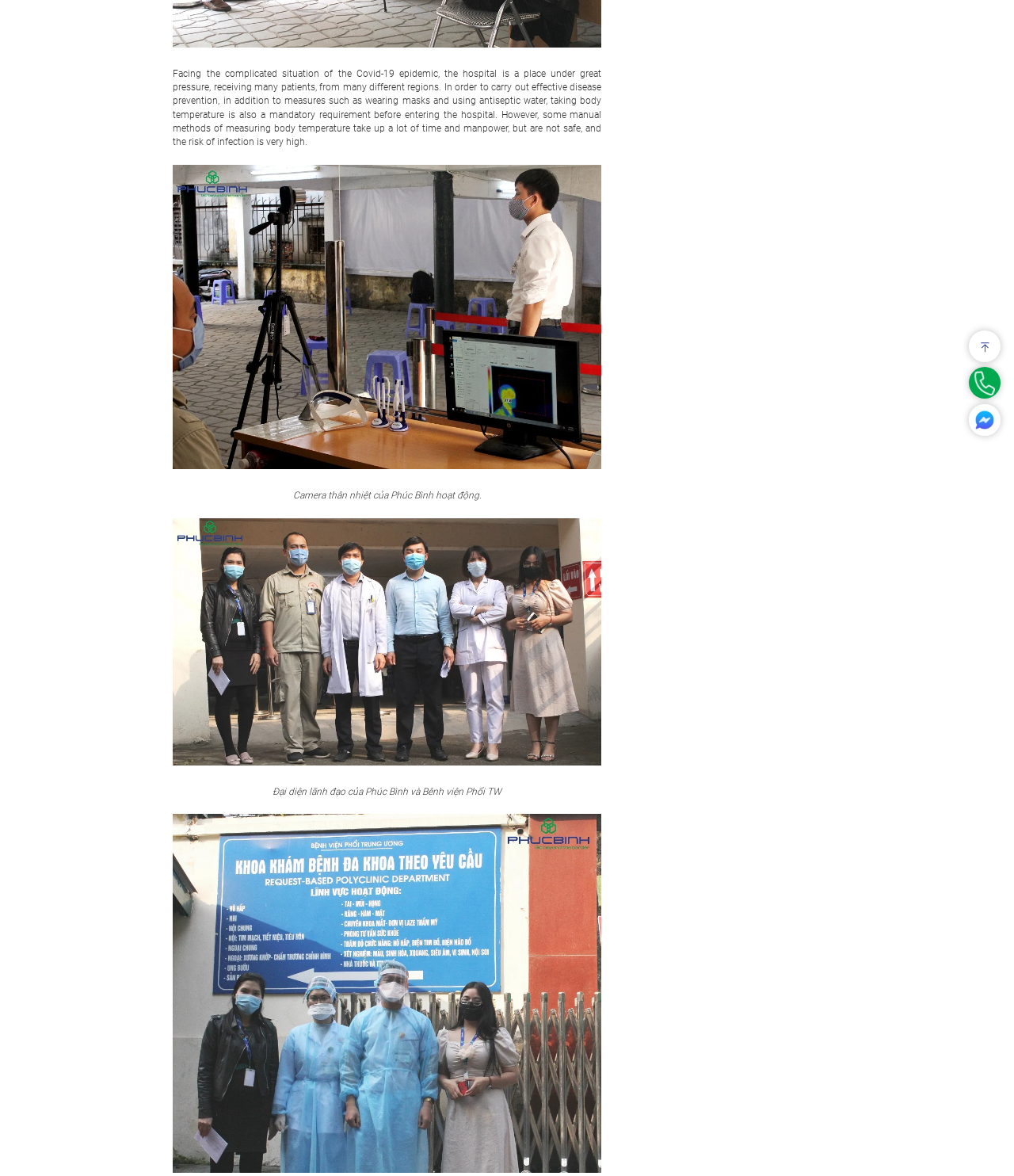Based on the element description alt="Group", identify the bounding box coordinates for the UI element. The coordinates should be in the format (top-left x, top-left y, bottom-right x, bottom-right y) and within the 0 to 1 range.

[0.164, 0.388, 0.184, 0.406]